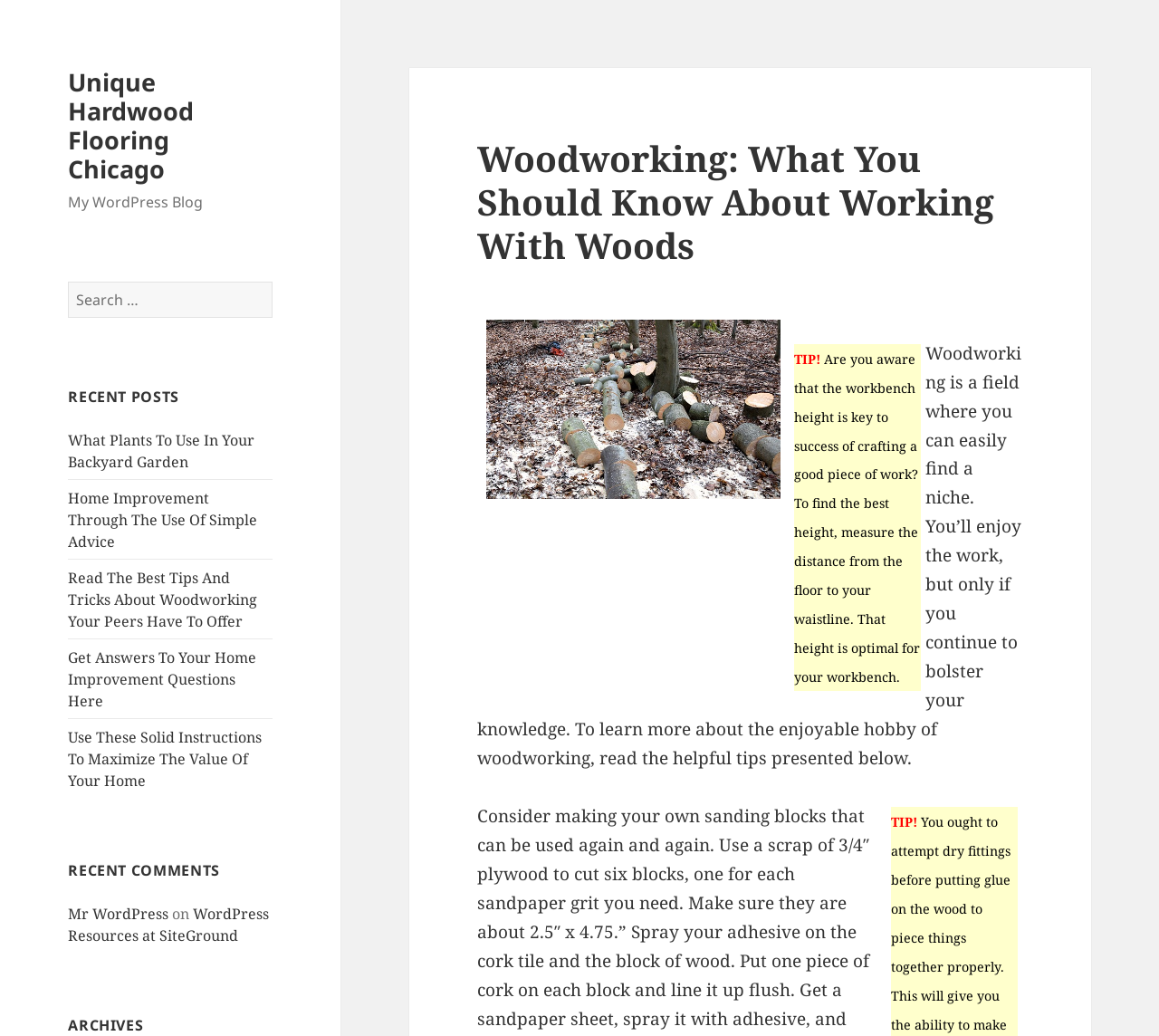What is the topic of the recent posts?
Using the information from the image, give a concise answer in one word or a short phrase.

Home Improvement and Woodworking